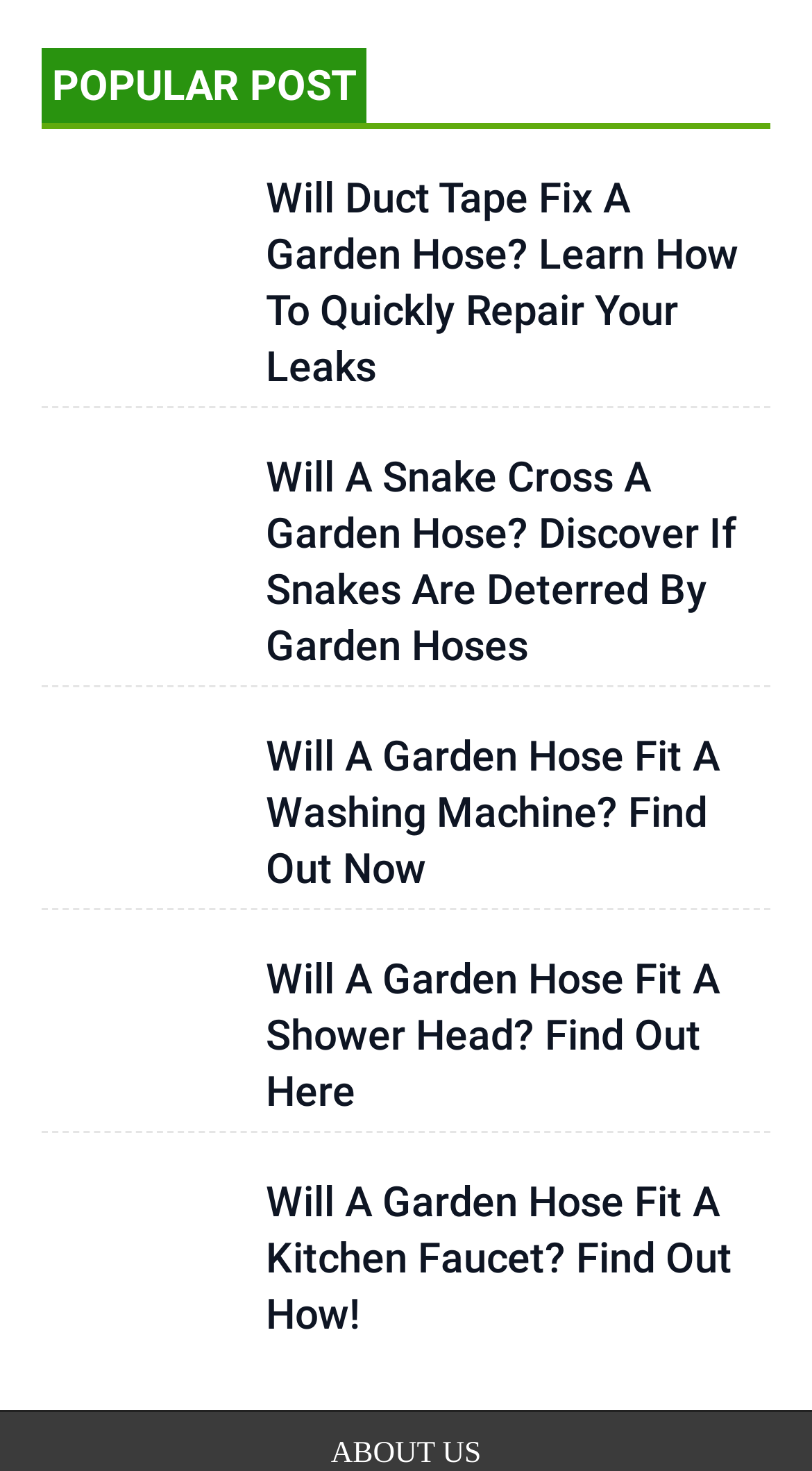Identify the bounding box coordinates of the specific part of the webpage to click to complete this instruction: "Click on the 'Will Duct Tape Fix A Garden Hose?' article".

[0.327, 0.116, 0.949, 0.276]